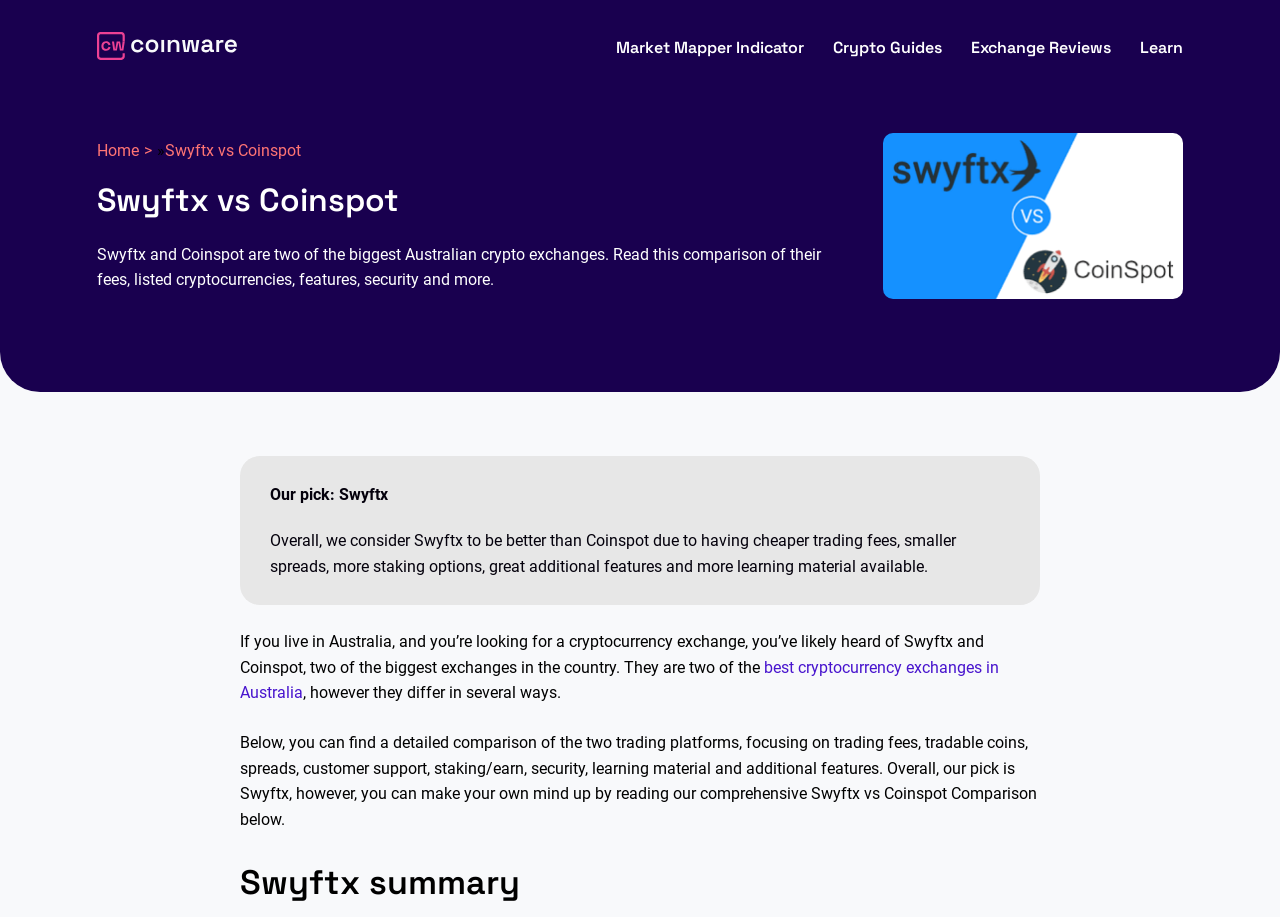Find the bounding box coordinates for the UI element that matches this description: "best cryptocurrency exchanges in Australia".

[0.188, 0.717, 0.78, 0.766]